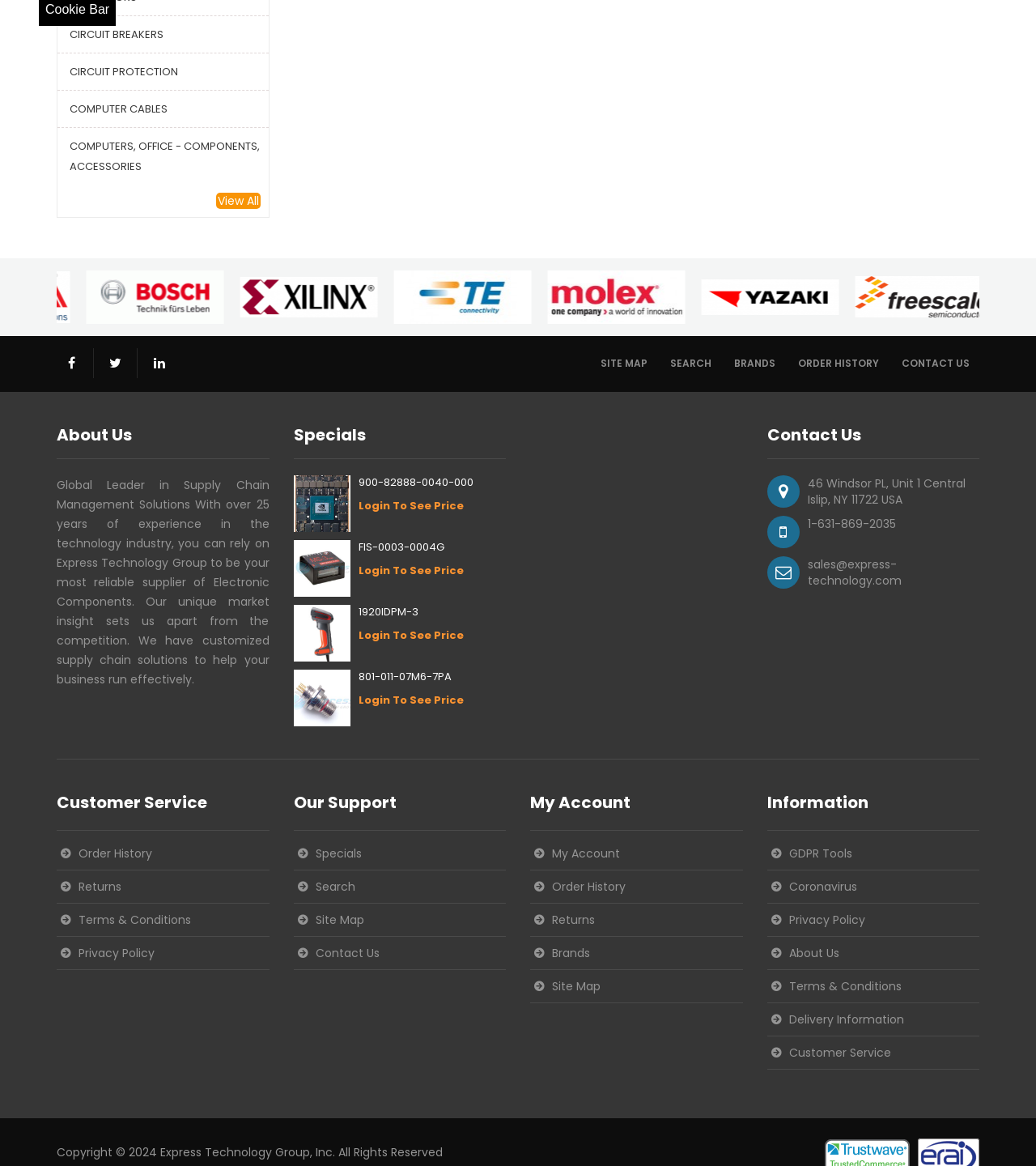What is the phone number of the company?
Answer the question with a single word or phrase, referring to the image.

1-631-869-2035